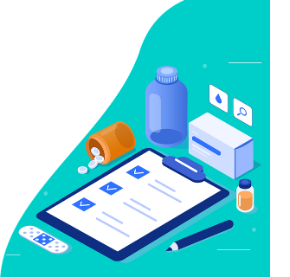What is the clipboard symbolizing?
Look at the image and answer the question using a single word or phrase.

Organization and planning